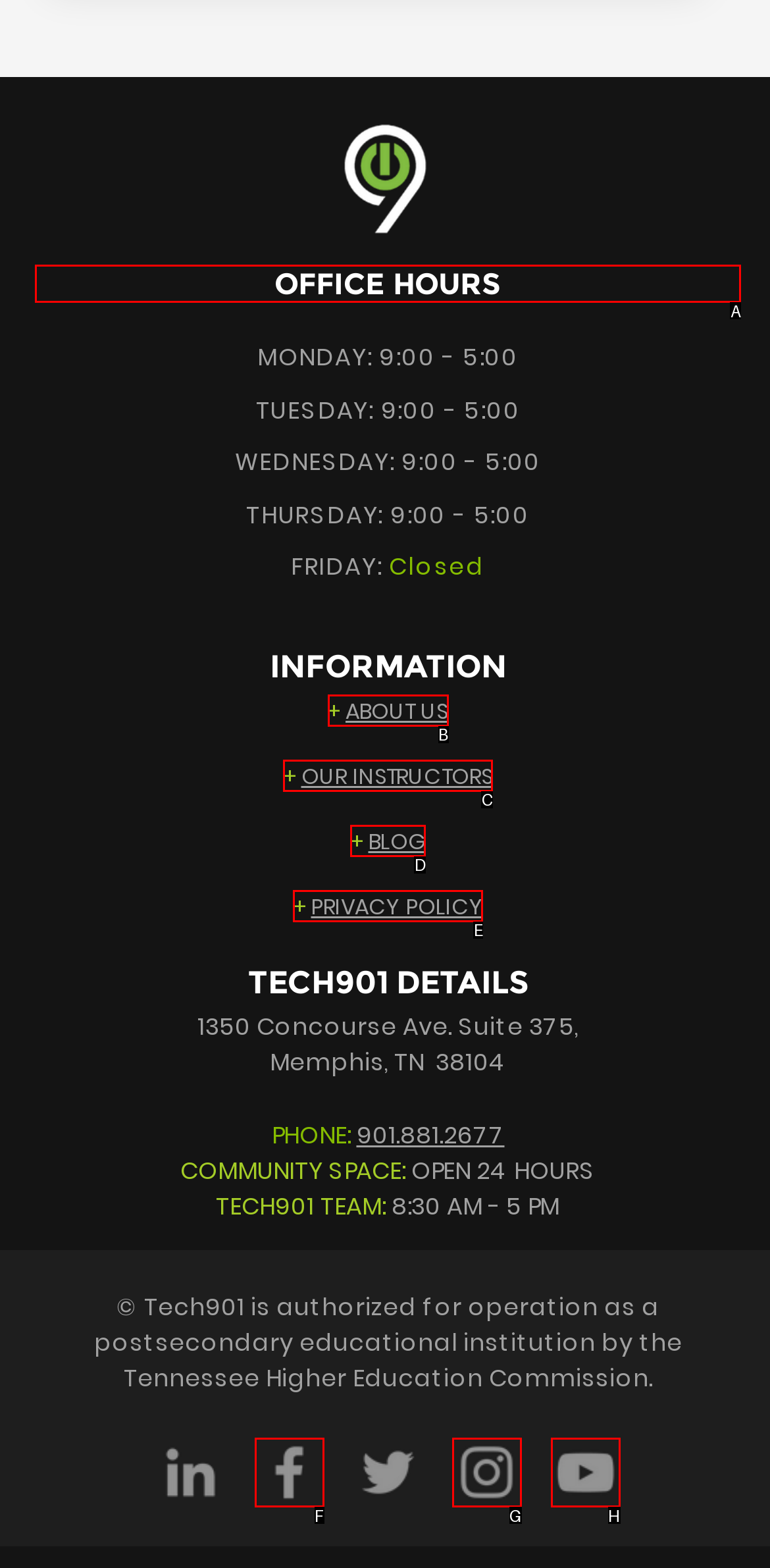Point out the HTML element I should click to achieve the following: View office hours Reply with the letter of the selected element.

A